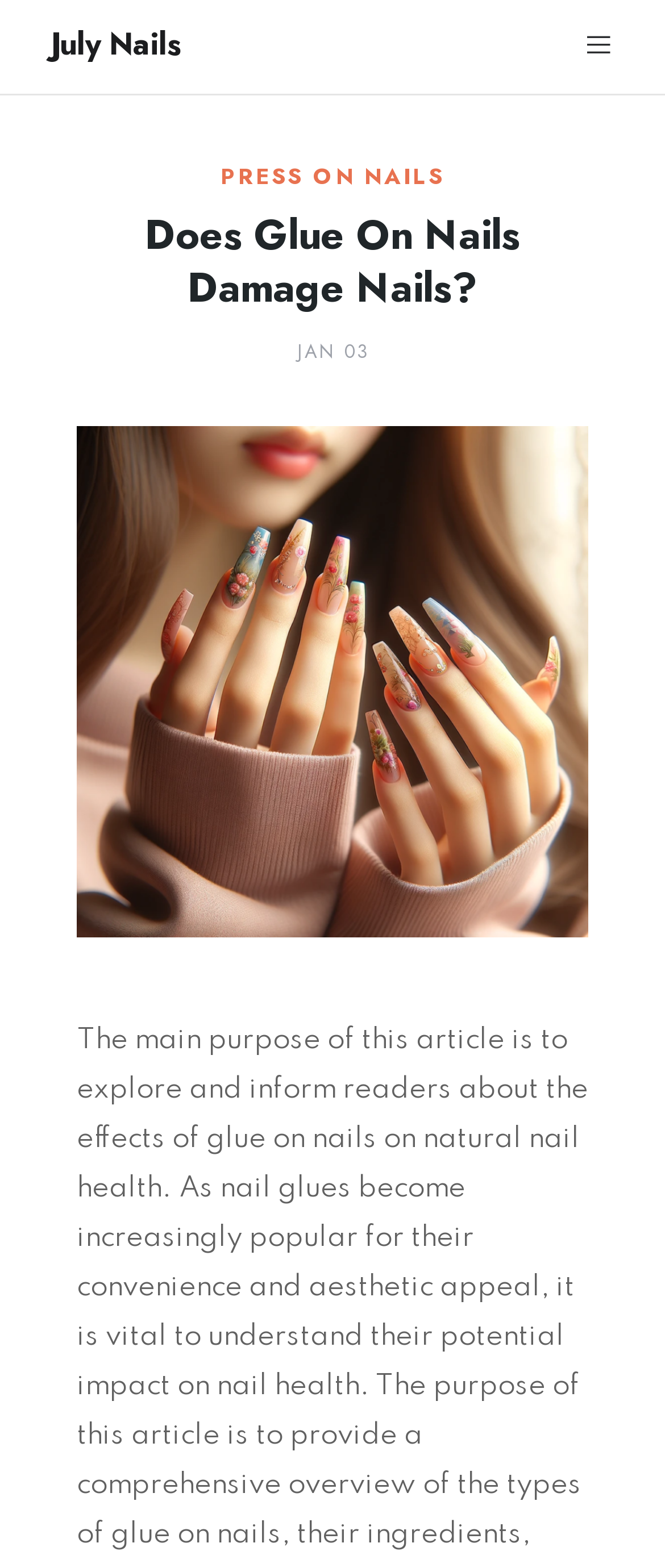Highlight the bounding box of the UI element that corresponds to this description: "Press On Nails".

[0.331, 0.104, 0.669, 0.121]